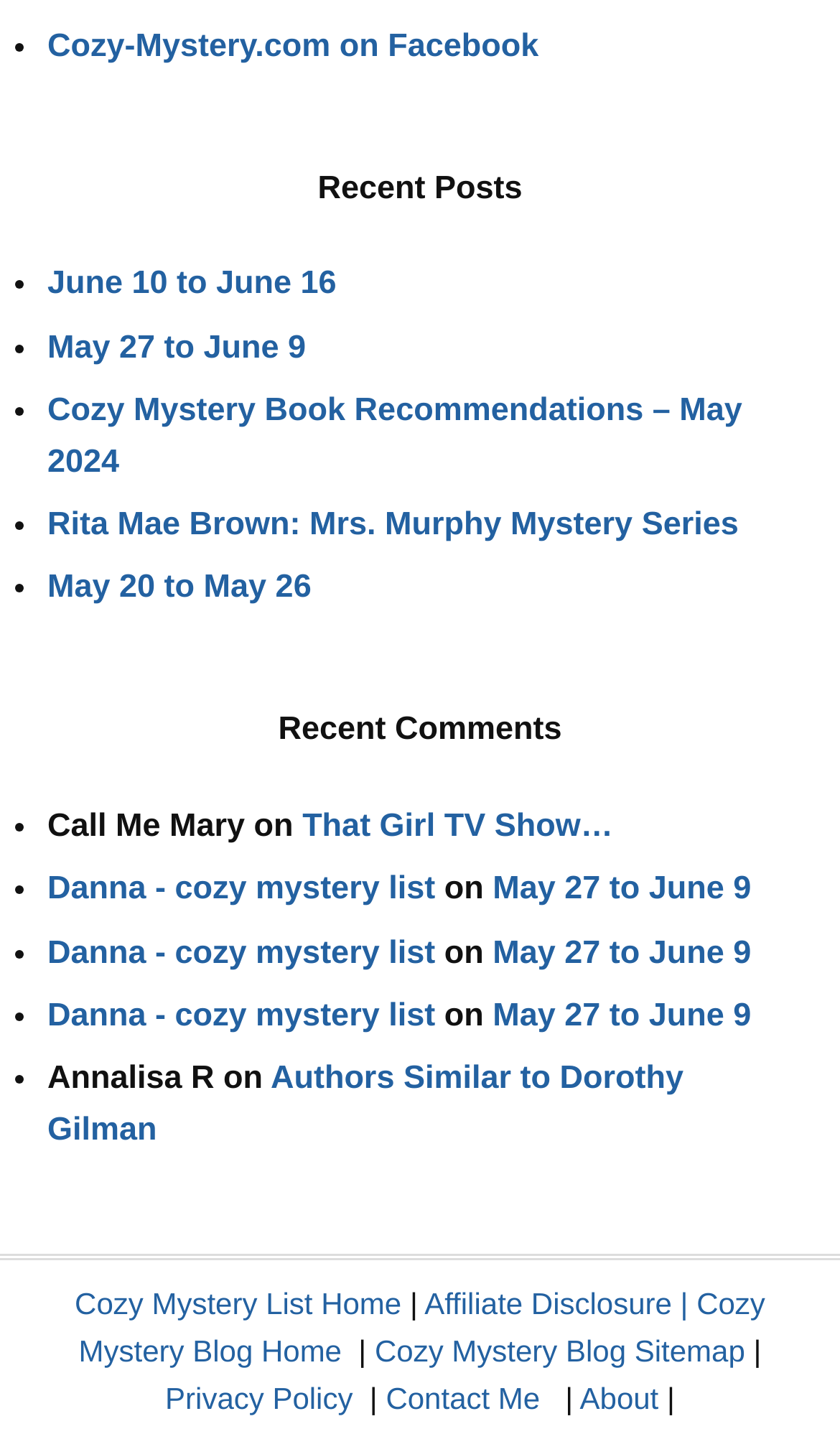What is the name of the mystery series mentioned?
Please give a detailed answer to the question using the information shown in the image.

The question can be answered by looking at the link 'Rita Mae Brown: Mrs. Murphy Mystery Series' which is located under the 'Recent Posts' section, indicating that the name of the mystery series mentioned is Mrs. Murphy Mystery Series.